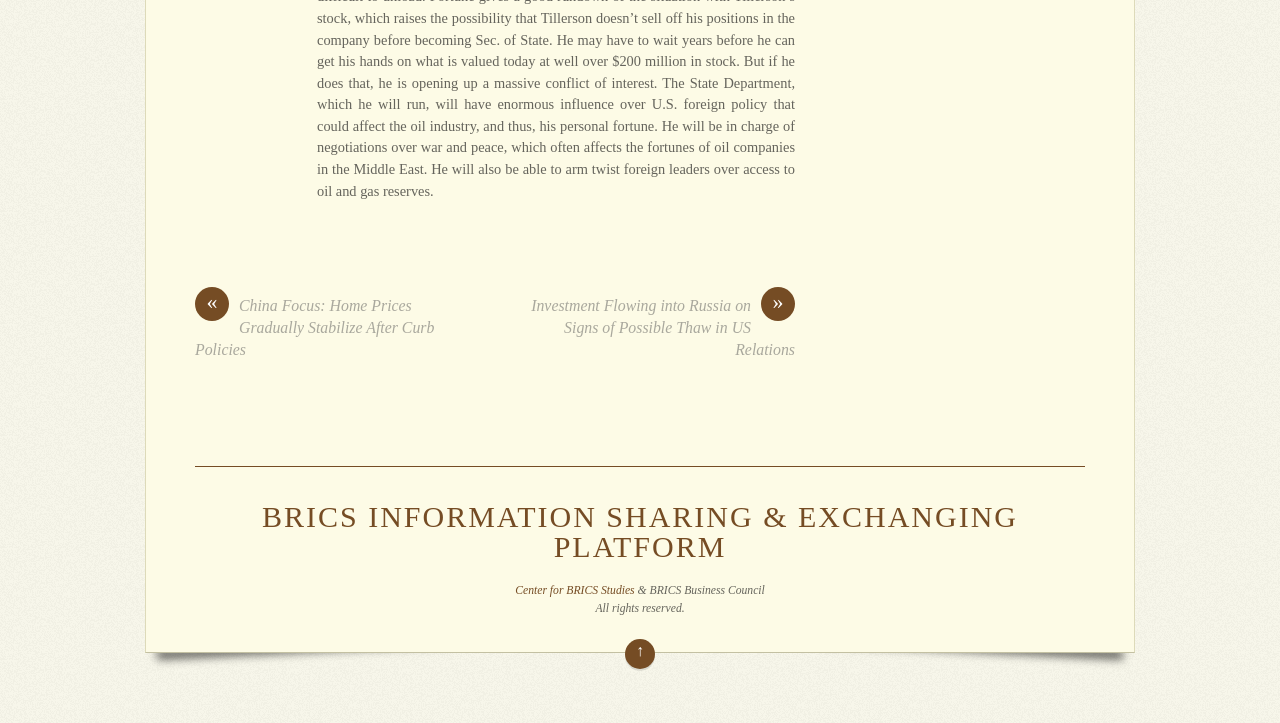What is the direction indicated by the arrow link?
Answer briefly with a single word or phrase based on the image.

Up